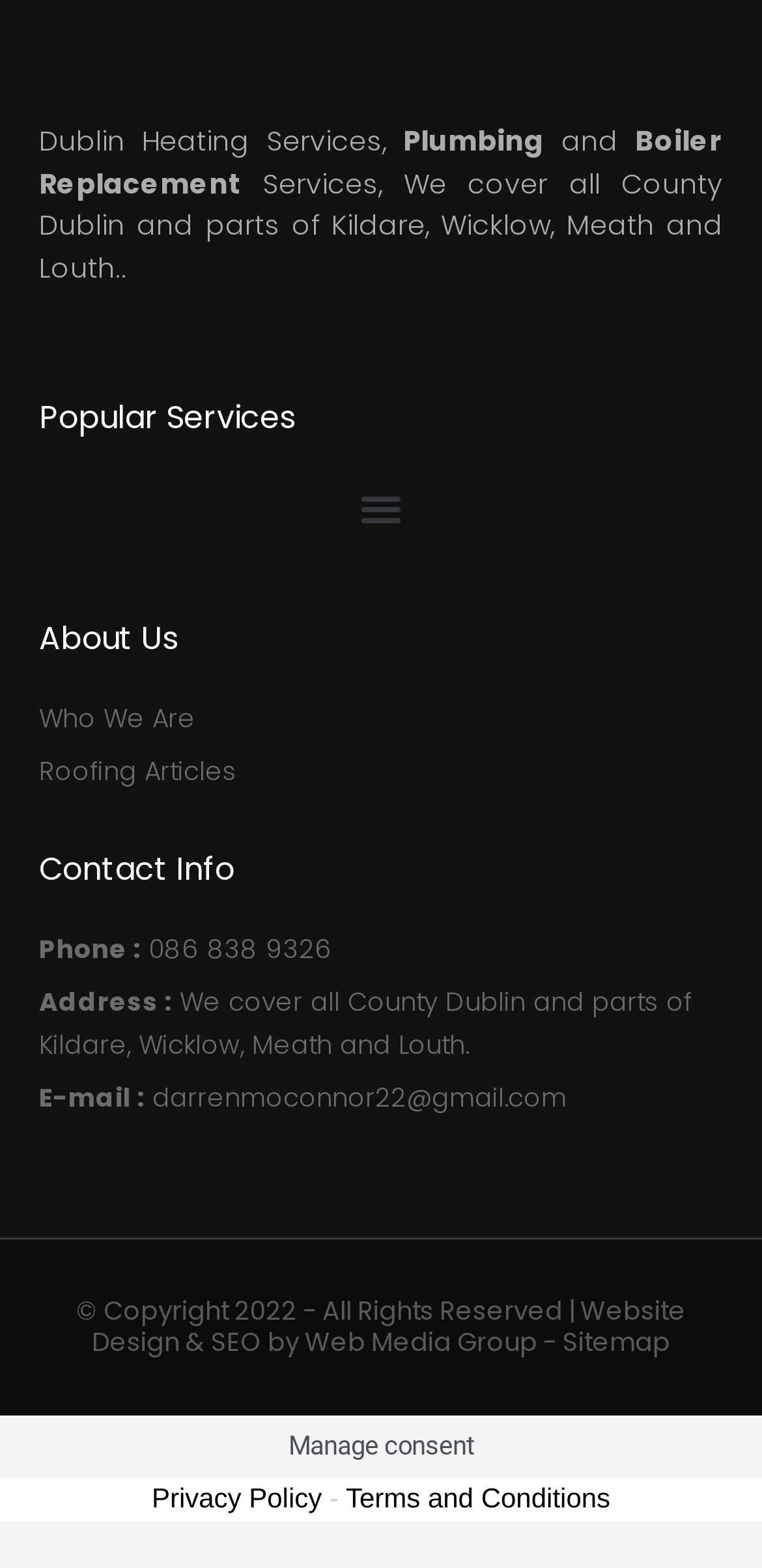Identify the bounding box coordinates for the UI element described as follows: Privacy Policy. Use the format (top-left x, top-left y, bottom-right x, bottom-right y) and ensure all values are floating point numbers between 0 and 1.

[0.199, 0.945, 0.422, 0.965]